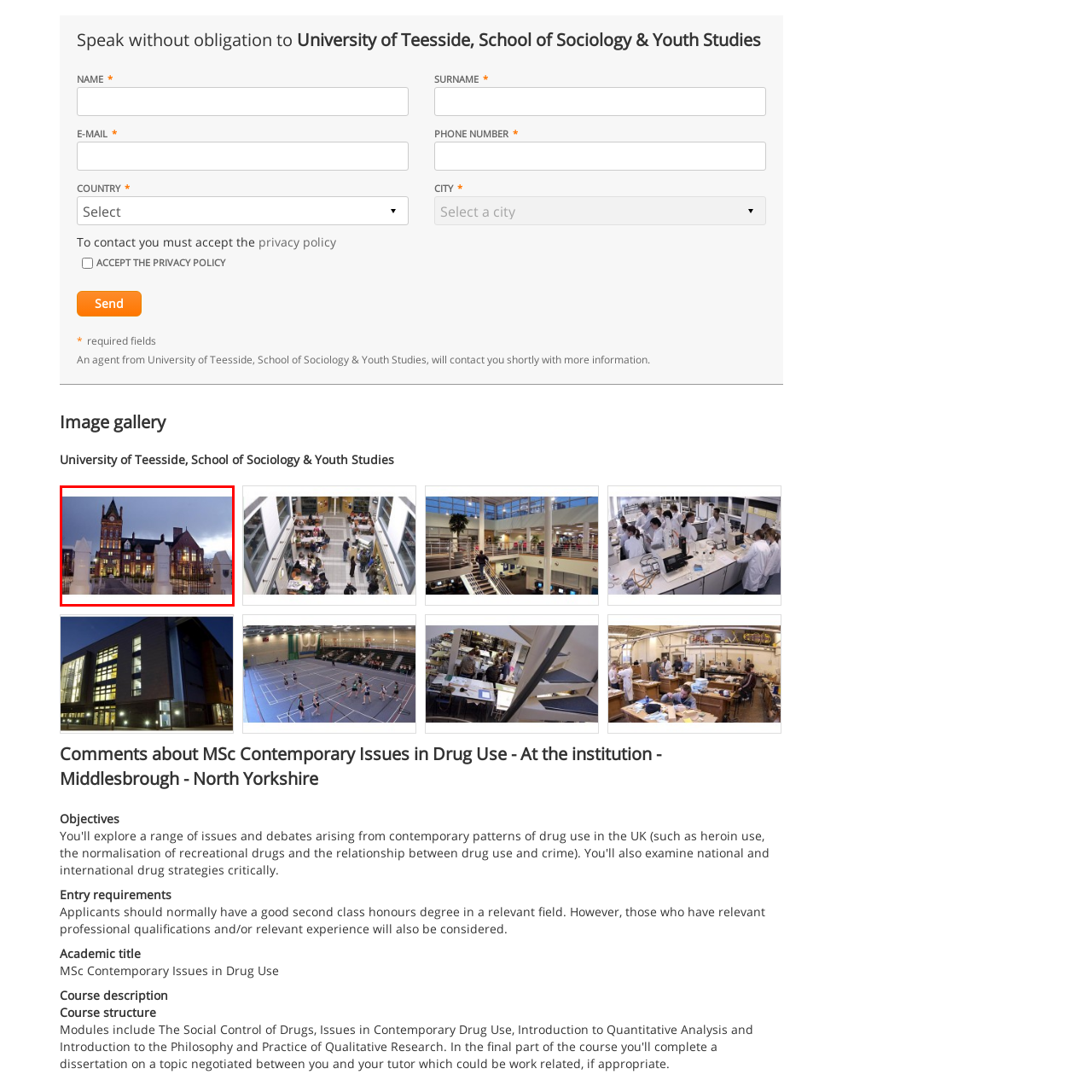Elaborate on the scene depicted within the red bounding box in the image.

The image features the iconic University of Teesside's building, showcasing its stunning architectural design. A prominent clock tower is visible, underscoring the historic significance of the institution. The building is illuminated against a twilight sky, enhancing its dramatic appearance. In the foreground, two white pillars stand as gateways, providing an inviting entrance to the university. This scene encapsulates the essence of the University of Teesside, located in Middlesbrough, North Yorkshire, known for its focus on sociology and youth studies.